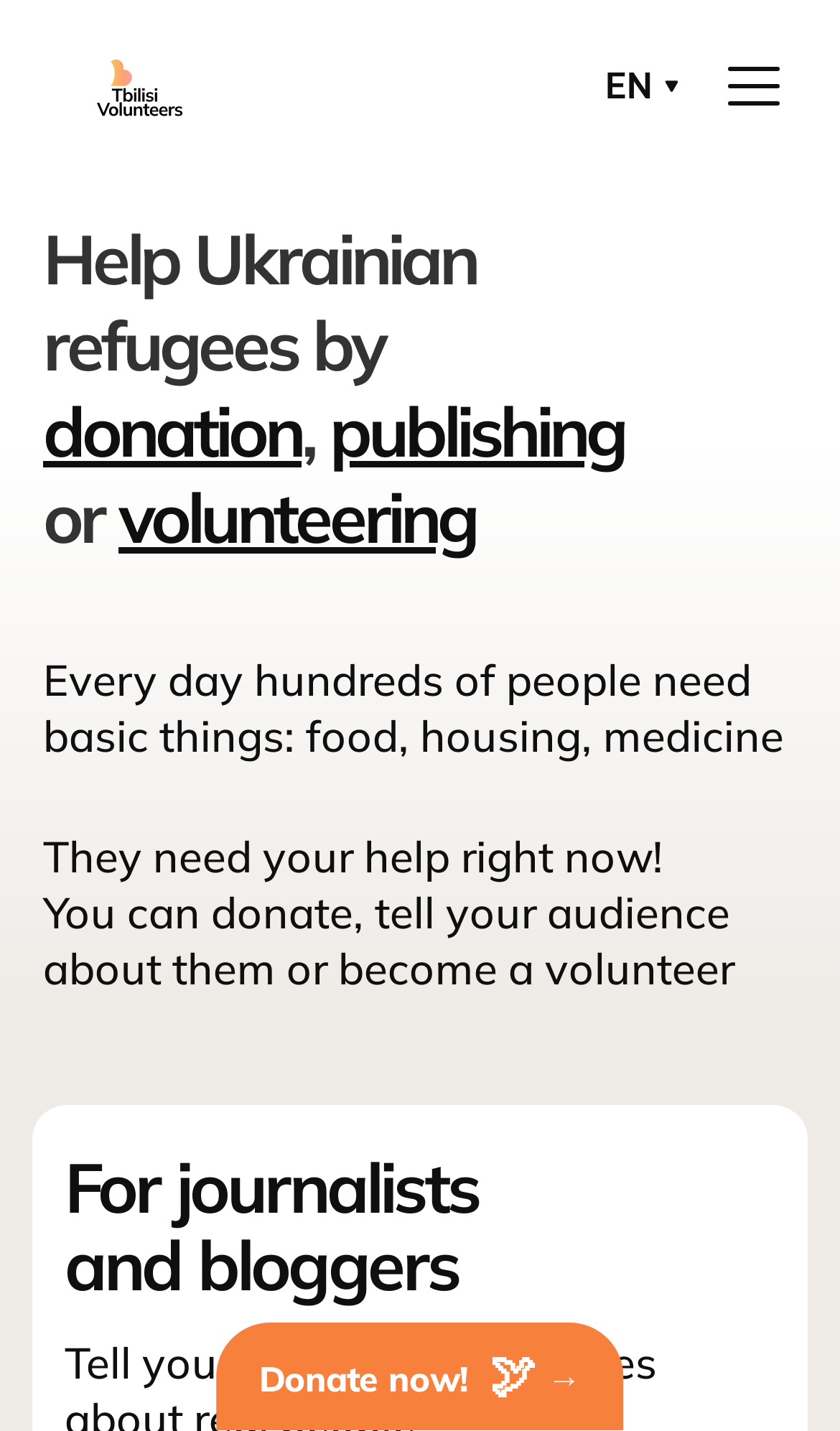Describe the webpage in detail, including text, images, and layout.

The webpage is focused on helping Ukrainian refugees, with a prominent image at the top left corner. Below the image, there is a link to the right, followed by a dropdown menu labeled "EN ▼" at the top right corner. 

The main heading "Help Ukrainian refugees by donation, publishing or volunteering" is located at the top center of the page, with three links underneath: "donation", "publishing", and "volunteering". These links are separated by commas and the word "or".

Below the heading, there are three paragraphs of text. The first paragraph explains that hundreds of people need basic necessities like food, housing, and medicine every day. The second paragraph emphasizes the urgency of the situation, stating that they need help right now. The third paragraph provides a call to action, encouraging users to donate, spread the word, or become a volunteer.

Further down the page, there is a heading "For journalists and bloggers" at the bottom left corner. At the very bottom of the page, there is a prominent call-to-action button "Donate now! 🕊 →" that spans the entire width of the page.